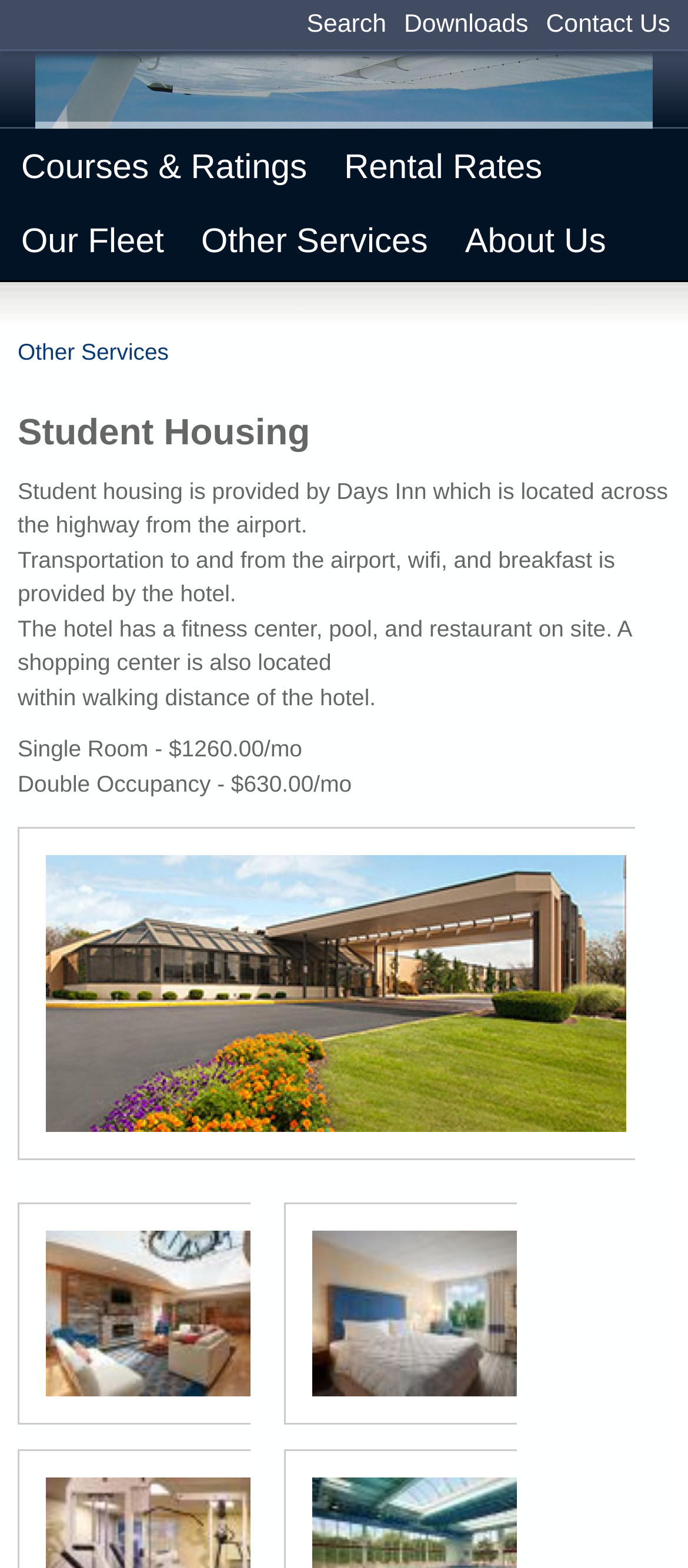Extract the bounding box coordinates for the described element: "Our Fleet". The coordinates should be represented as four float numbers between 0 and 1: [left, top, right, bottom].

[0.005, 0.132, 0.264, 0.179]